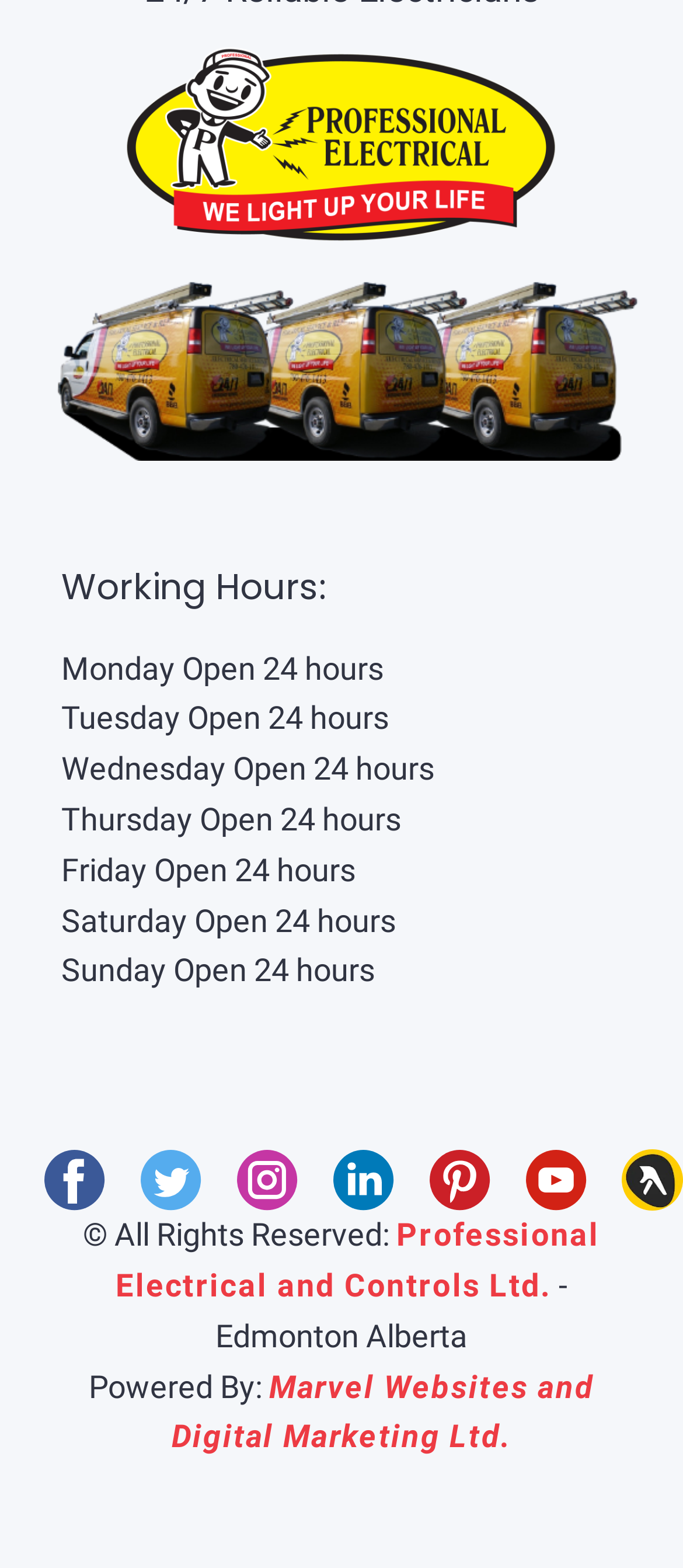What is the company name?
Using the image, elaborate on the answer with as much detail as possible.

The company name can be found at the bottom of the webpage, where it is written '© All Rights Reserved: Professional Electrical and Controls Ltd.' This indicates that the company name is Professional Electrical and Controls Ltd.